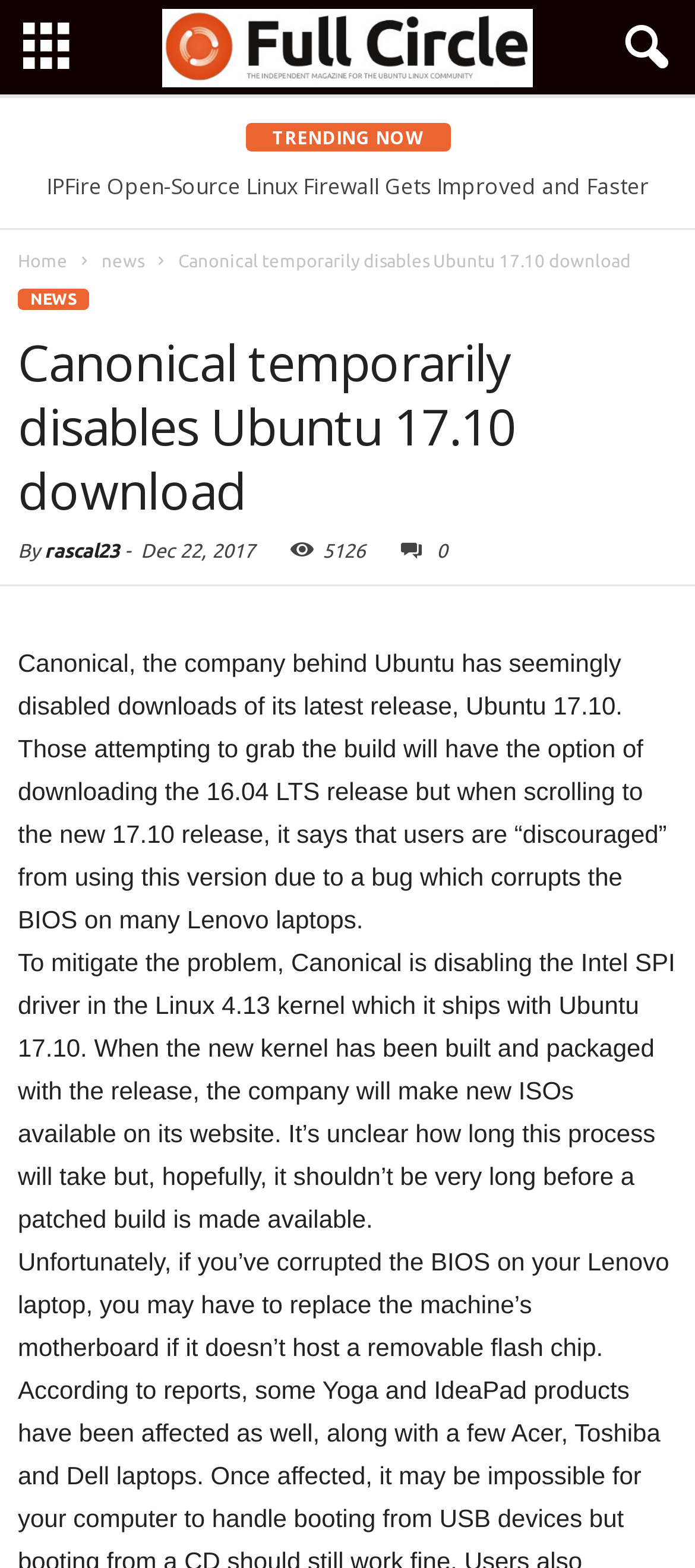What is the reason for disabling Ubuntu 17.10 download?
Relying on the image, give a concise answer in one word or a brief phrase.

BIOS corruption on Lenovo laptops